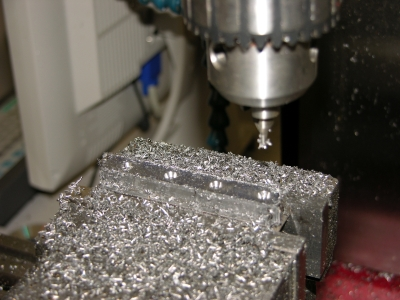Please provide a comprehensive response to the question below by analyzing the image: 
What is the purpose of the cutting tool?

The caption states that the cutting tool is 'poised to make precision cuts', indicating that its purpose is to make precise cuts on the workpiece.